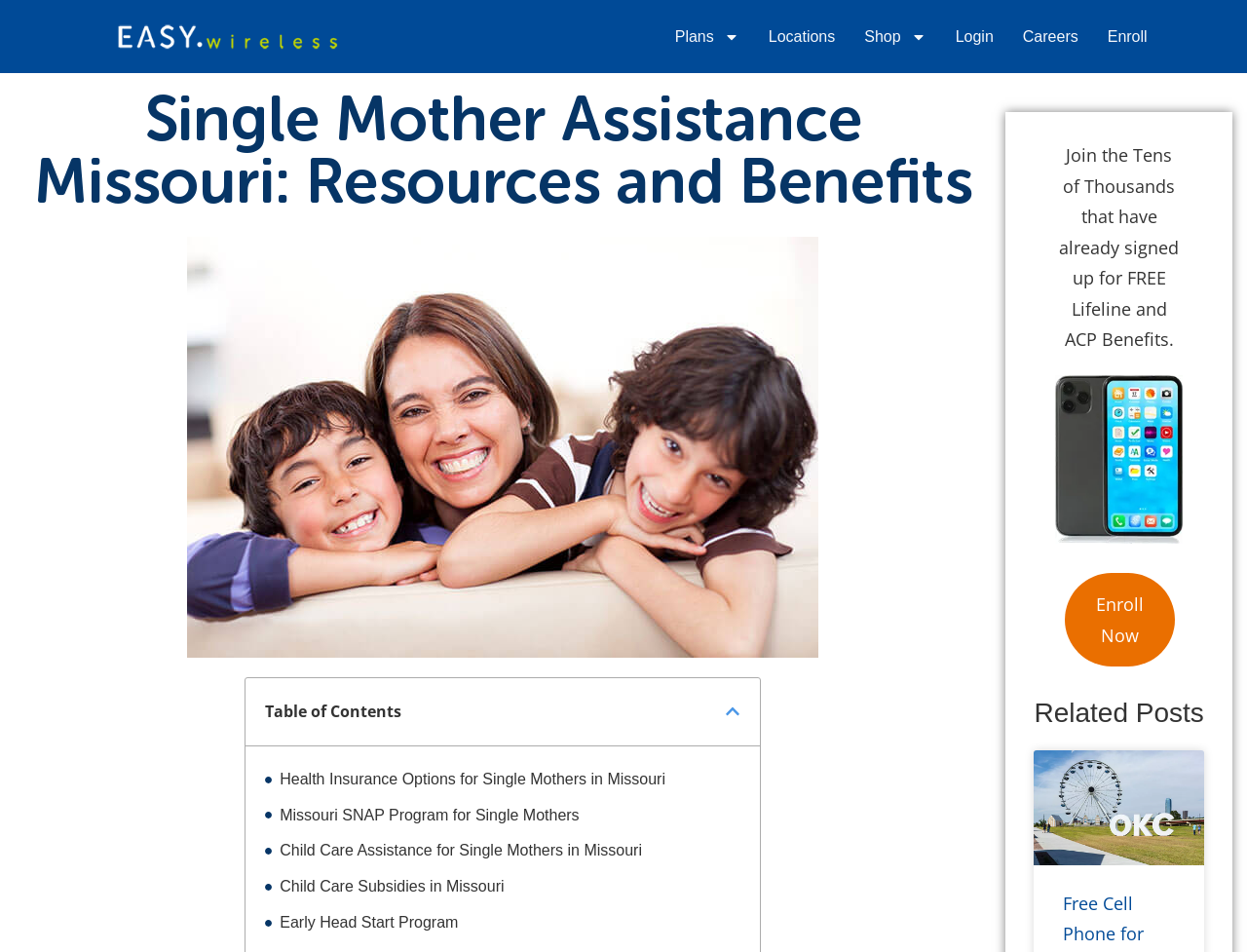Answer the question using only one word or a concise phrase: What is the purpose of the 'Enroll Now' button?

To enroll in Lifeline and ACP benefits